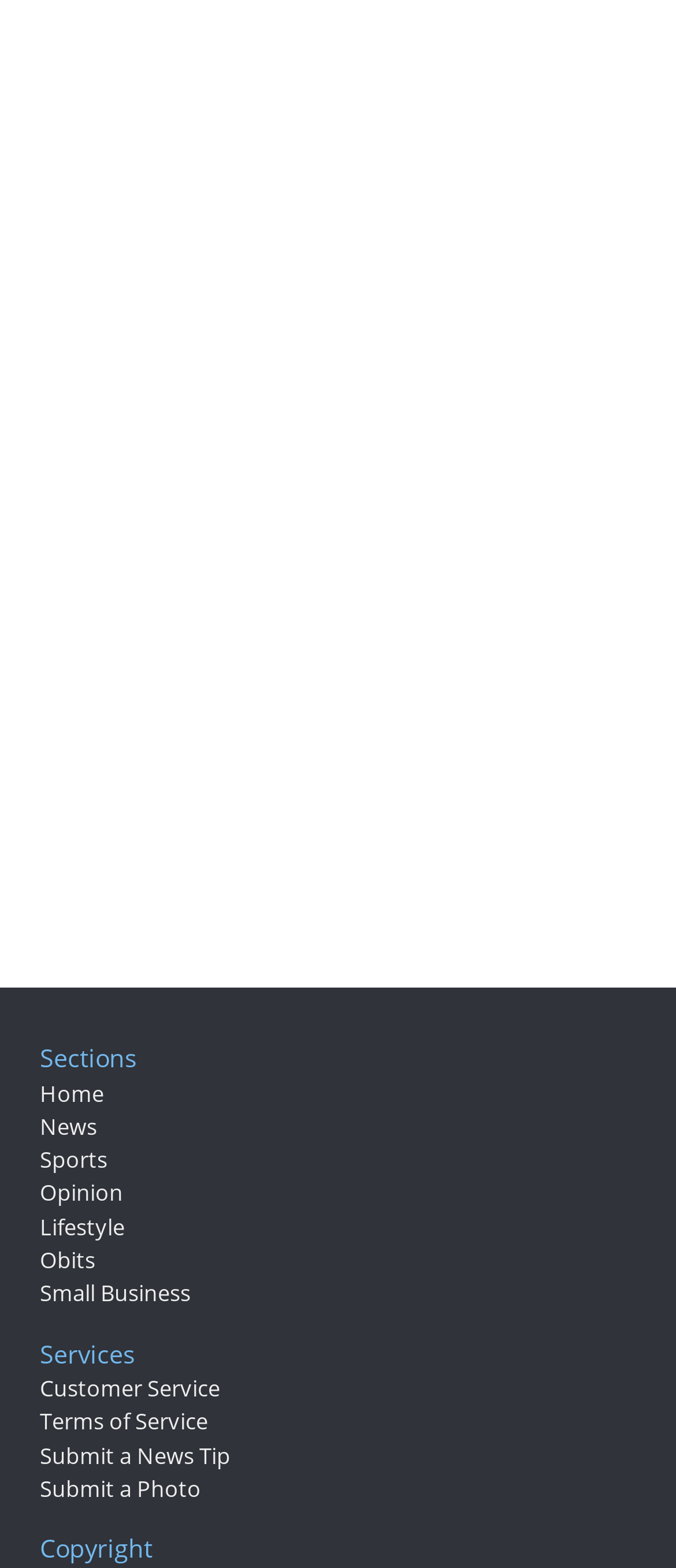Please identify the bounding box coordinates of the element on the webpage that should be clicked to follow this instruction: "access customer service". The bounding box coordinates should be given as four float numbers between 0 and 1, formatted as [left, top, right, bottom].

[0.059, 0.875, 0.326, 0.895]